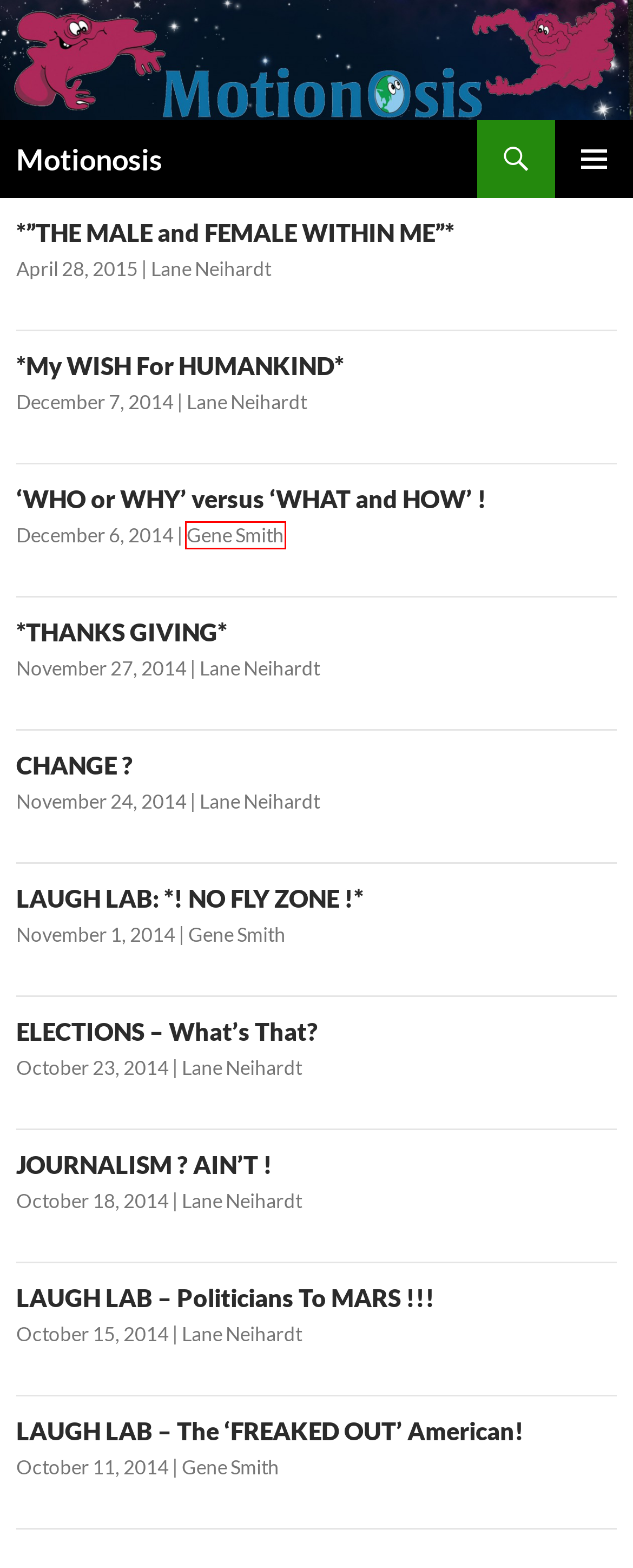Inspect the provided webpage screenshot, concentrating on the element within the red bounding box. Select the description that best represents the new webpage after you click the highlighted element. Here are the candidates:
A. LAUGH LAB - The 'FREAKED OUT' American! - Motionosis
B. LAUGH LAB: *! NO FLY ZONE !*  - Motionosis
C. CHANGE ? - Motionosis
D. Lane Neihardt, Author at Motionosis
E. 'WHO or WHY' versus 'WHAT and HOW' ! - Motionosis
F. *My WISH For HUMANKIND* - Motionosis
G. Gene Smith, Author at Motionosis
H. LAUGH LAB - Politicians To MARS !!! - Motionosis

G